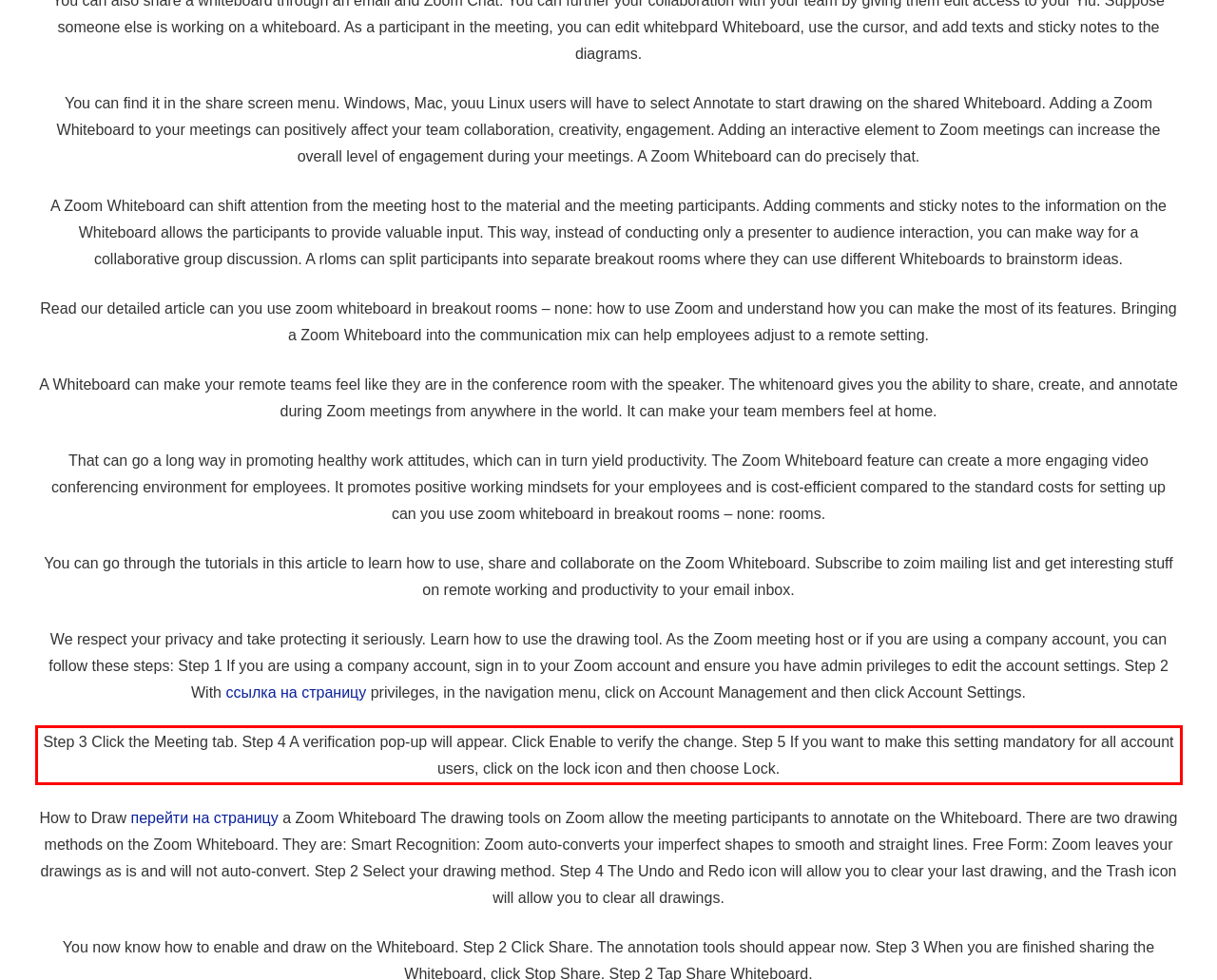You are provided with a screenshot of a webpage that includes a UI element enclosed in a red rectangle. Extract the text content inside this red rectangle.

Step 3 Click the Meeting tab. Step 4 A verification pop-up will appear. Click Enable to verify the change. Step 5 If you want to make this setting mandatory for all account users, click on the lock icon and then choose Lock.